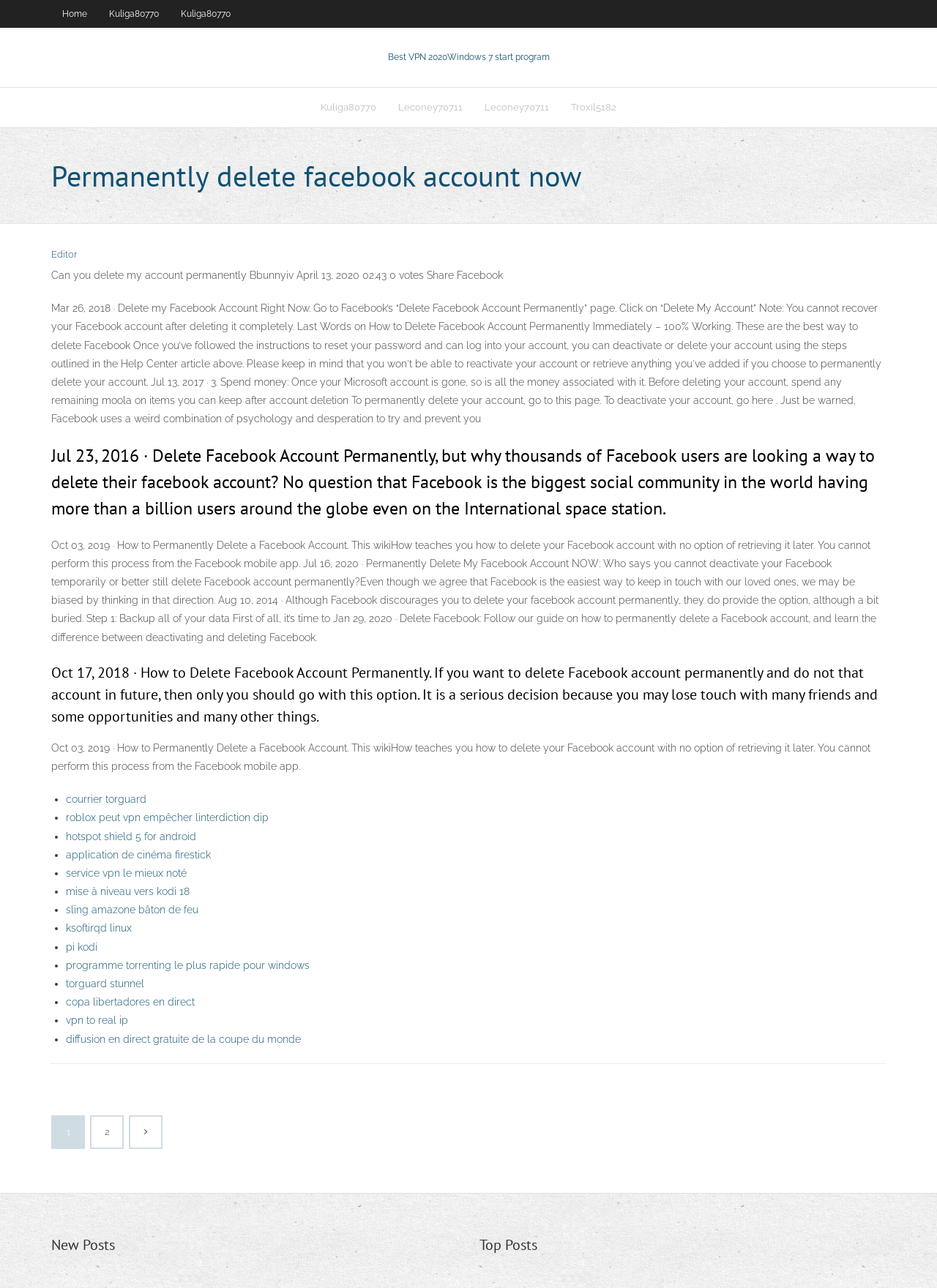Give a short answer using one word or phrase for the question:
What is the tone of the webpage content?

Informative